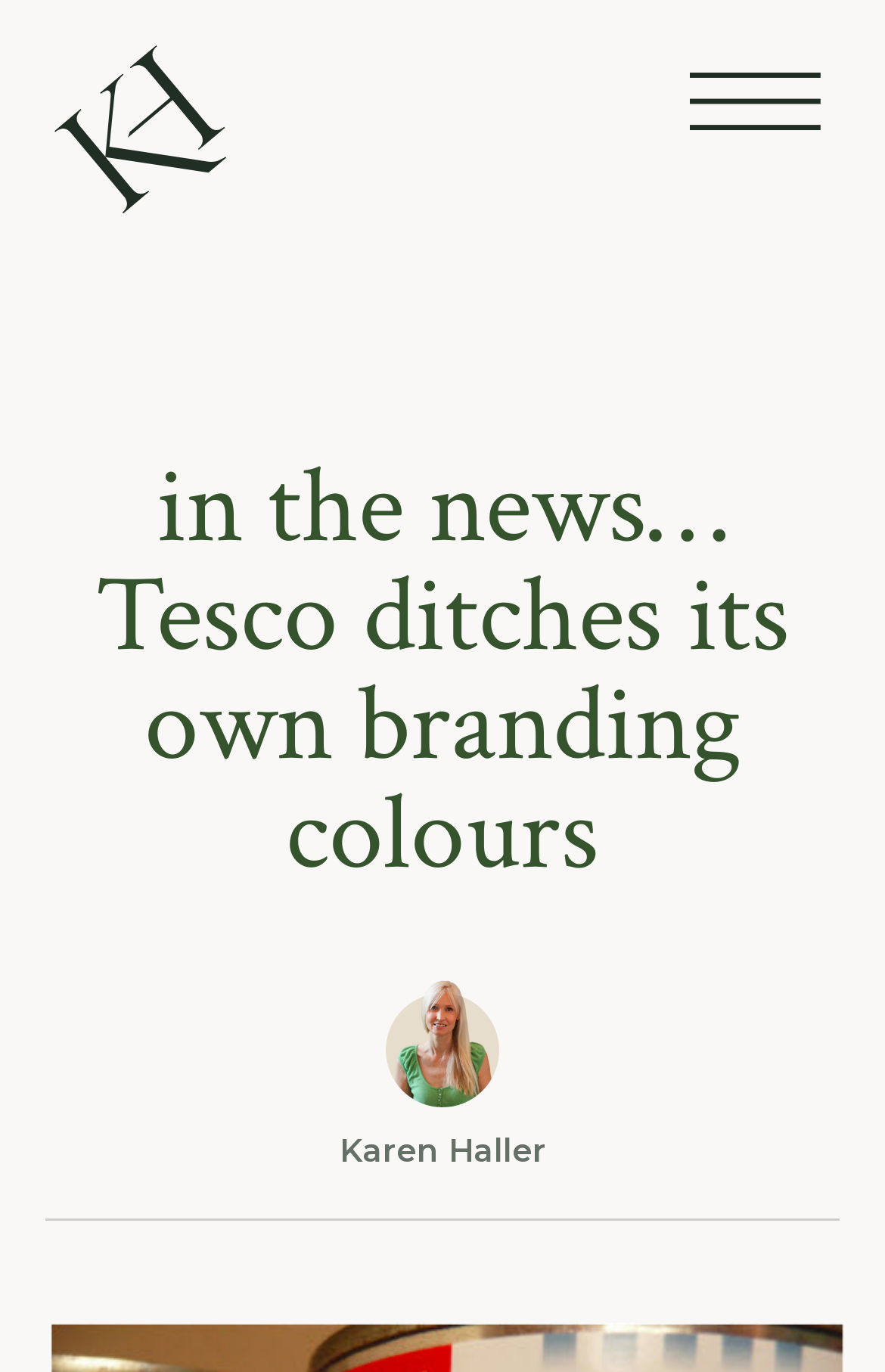Identify and provide the title of the webpage.

in the news… Tesco ditches its own branding colours